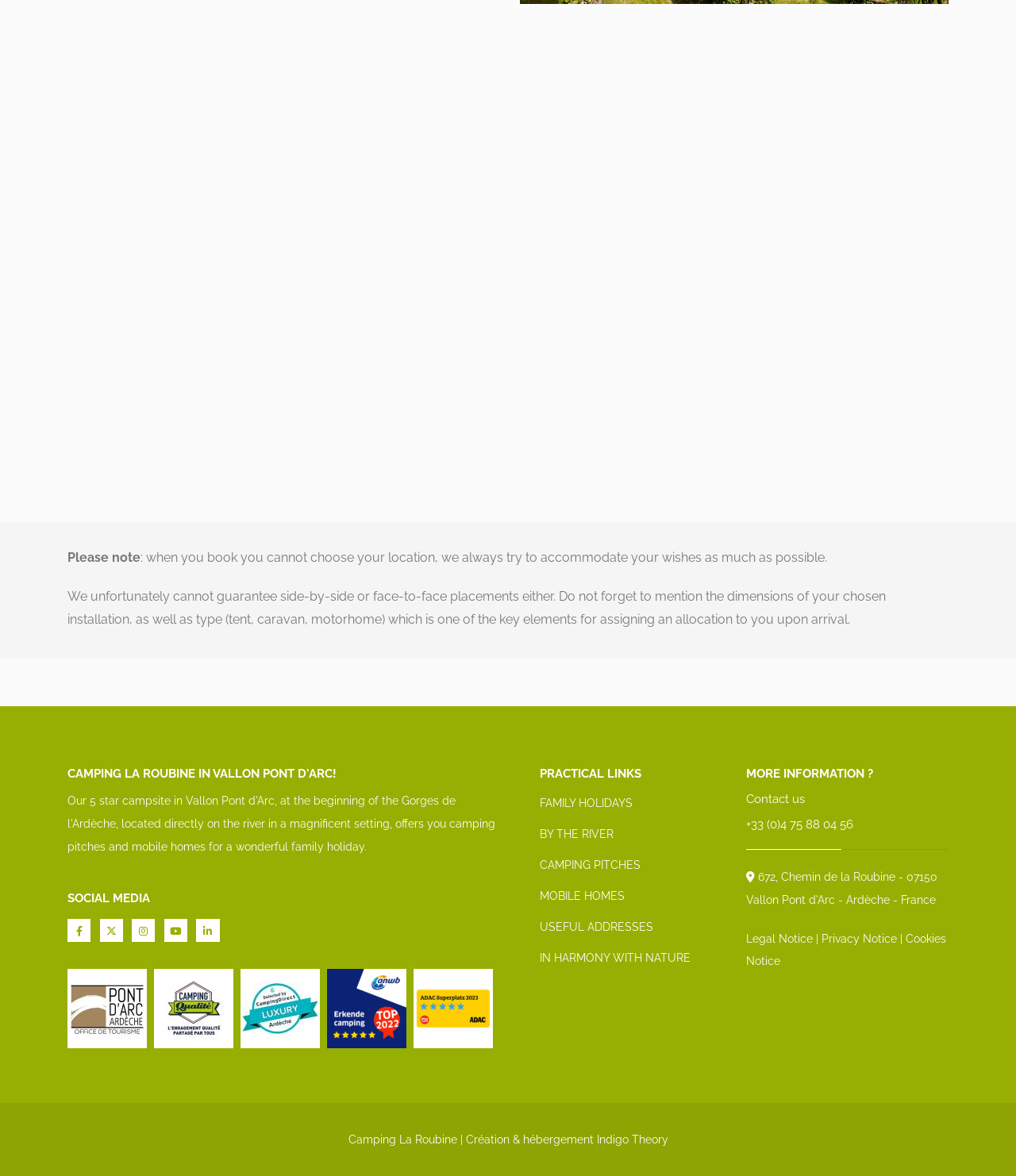Please answer the following question using a single word or phrase: What is the purpose of the rental service?

To rent fridges and barbecues